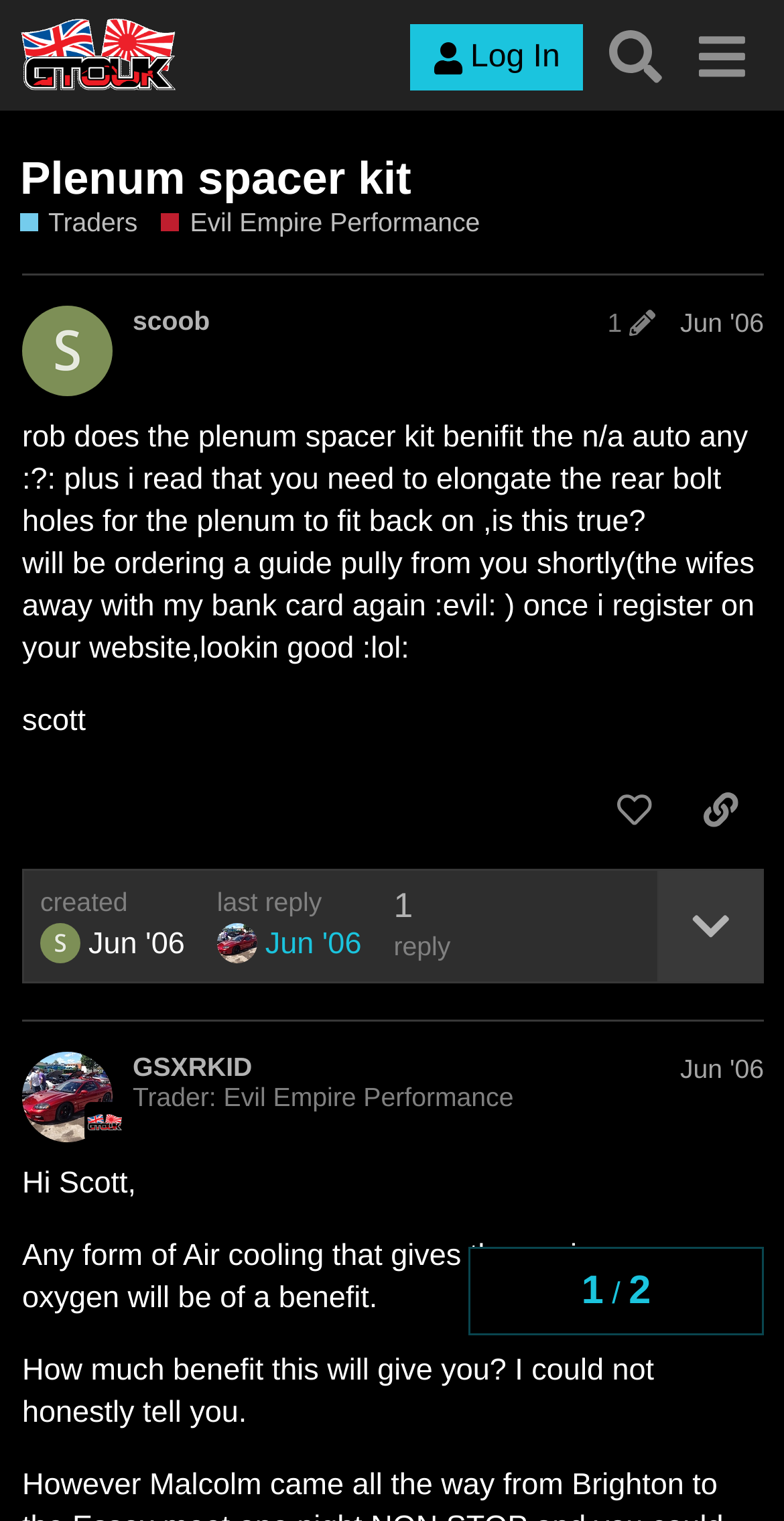What is the website of Evil Empire Performance?
Give a one-word or short phrase answer based on the image.

www.EvilEmpirePerformance.co.uk